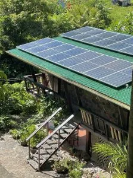Create an extensive and detailed description of the image.

This vibrant image showcases a charming cottage with a green roof adorned with solar panels, reflecting a commitment to sustainable energy. The cottage is nestled amidst lush greenery, surrounded by tropical plants that create a serene atmosphere. In the foreground, a set of stairs leads up to the entrance, inviting guests to explore the cozy interior. This scenic view highlights the harmonious blend of nature and modern technology, perfect for eco-conscious travelers seeking a tranquil getaway. The setting emphasizes both comfort and an environmental awareness, making it an ideal accommodation option for visitors.